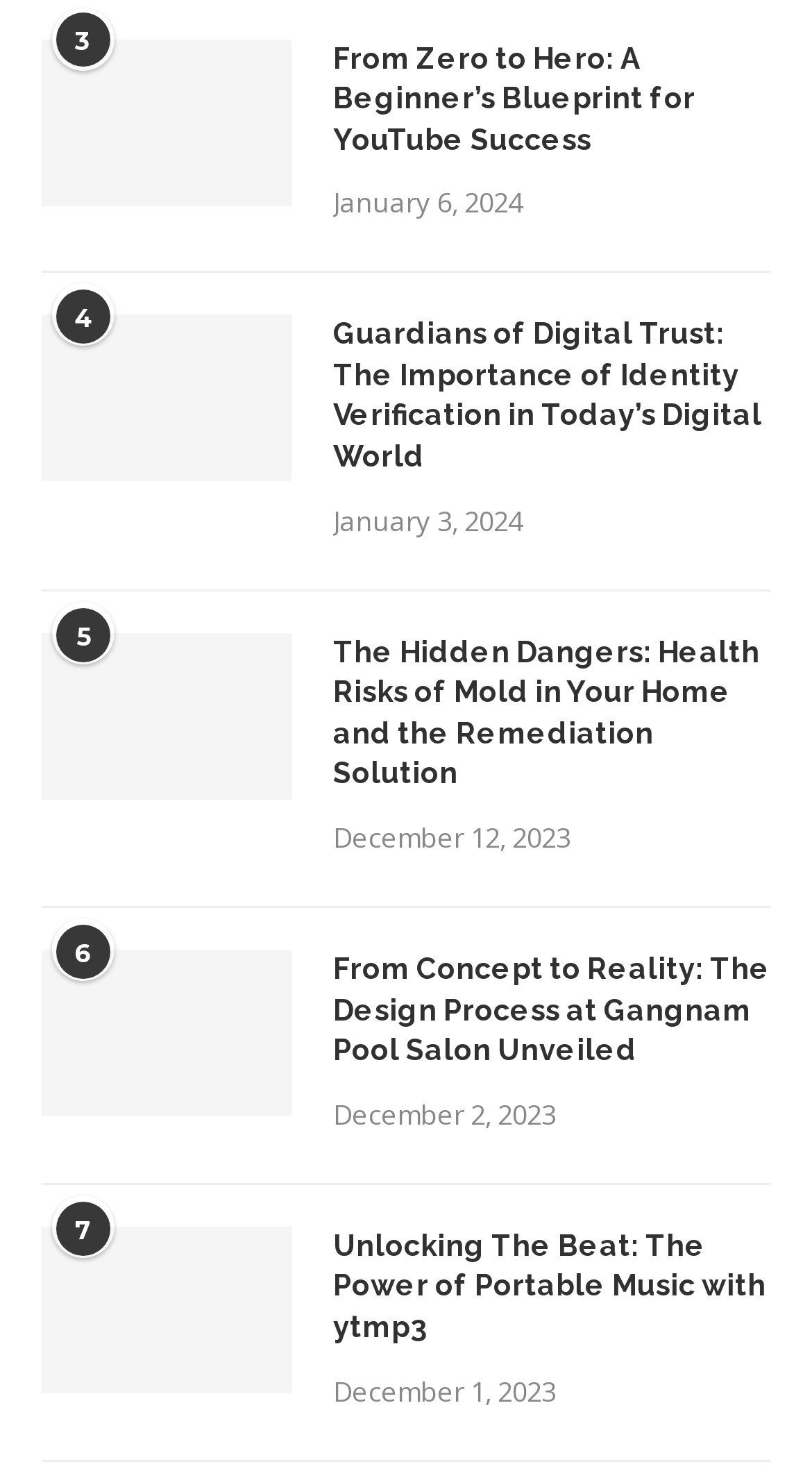Specify the bounding box coordinates of the element's area that should be clicked to execute the given instruction: "Check the date of the article about digital trust". The coordinates should be four float numbers between 0 and 1, i.e., [left, top, right, bottom].

[0.41, 0.125, 0.644, 0.151]